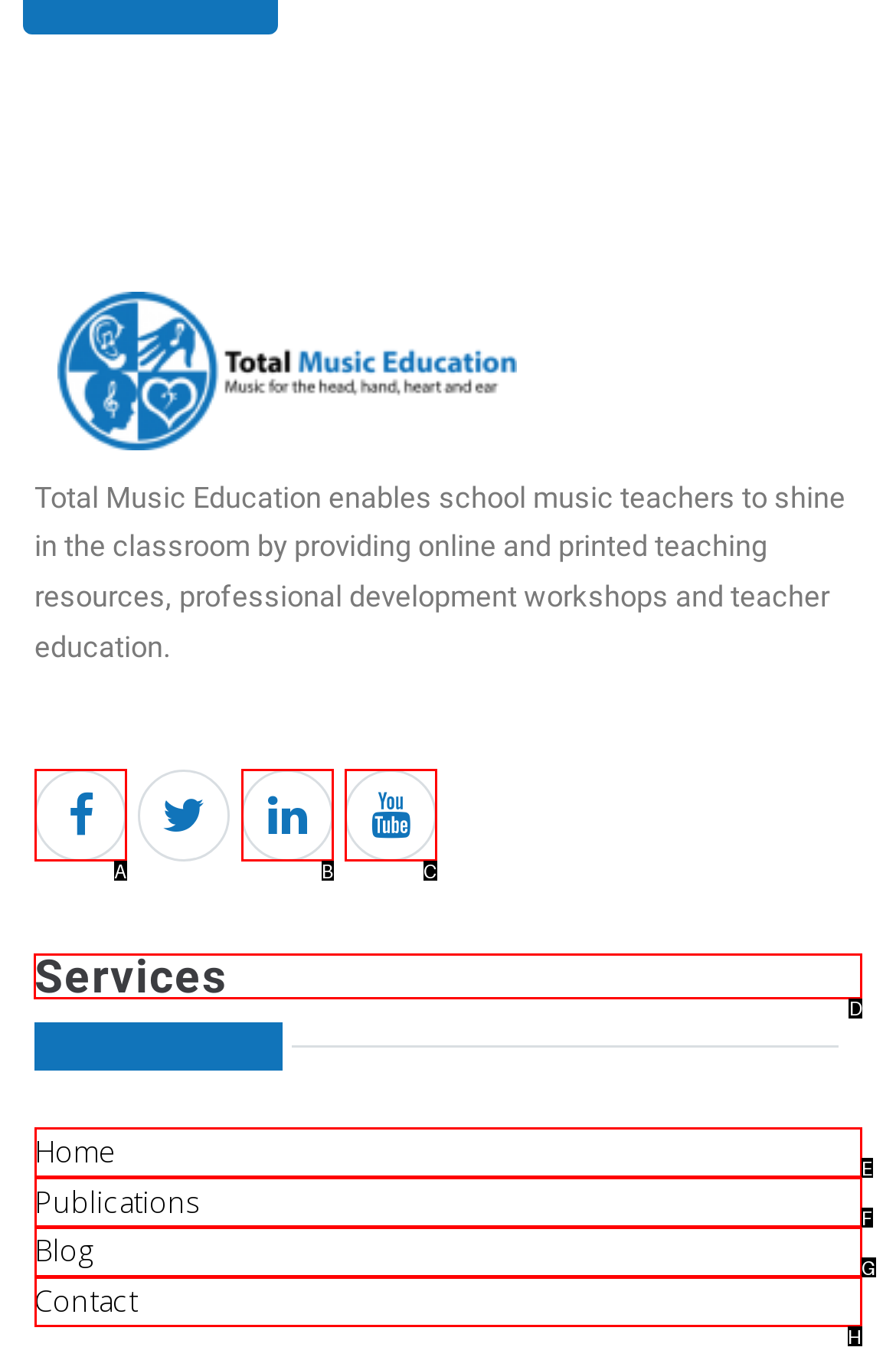Given the task: Read about services, tell me which HTML element to click on.
Answer with the letter of the correct option from the given choices.

D